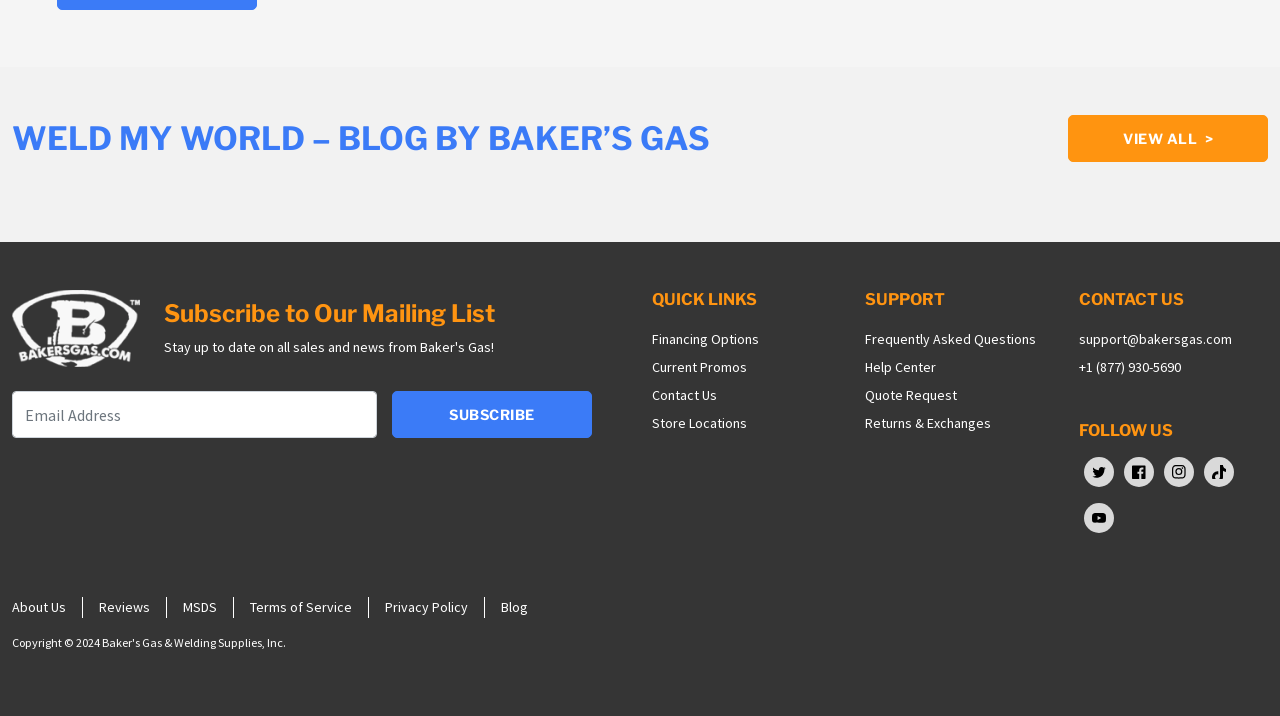Identify the bounding box coordinates for the element that needs to be clicked to fulfill this instruction: "Follow on Twitter". Provide the coordinates in the format of four float numbers between 0 and 1: [left, top, right, bottom].

[0.847, 0.638, 0.87, 0.68]